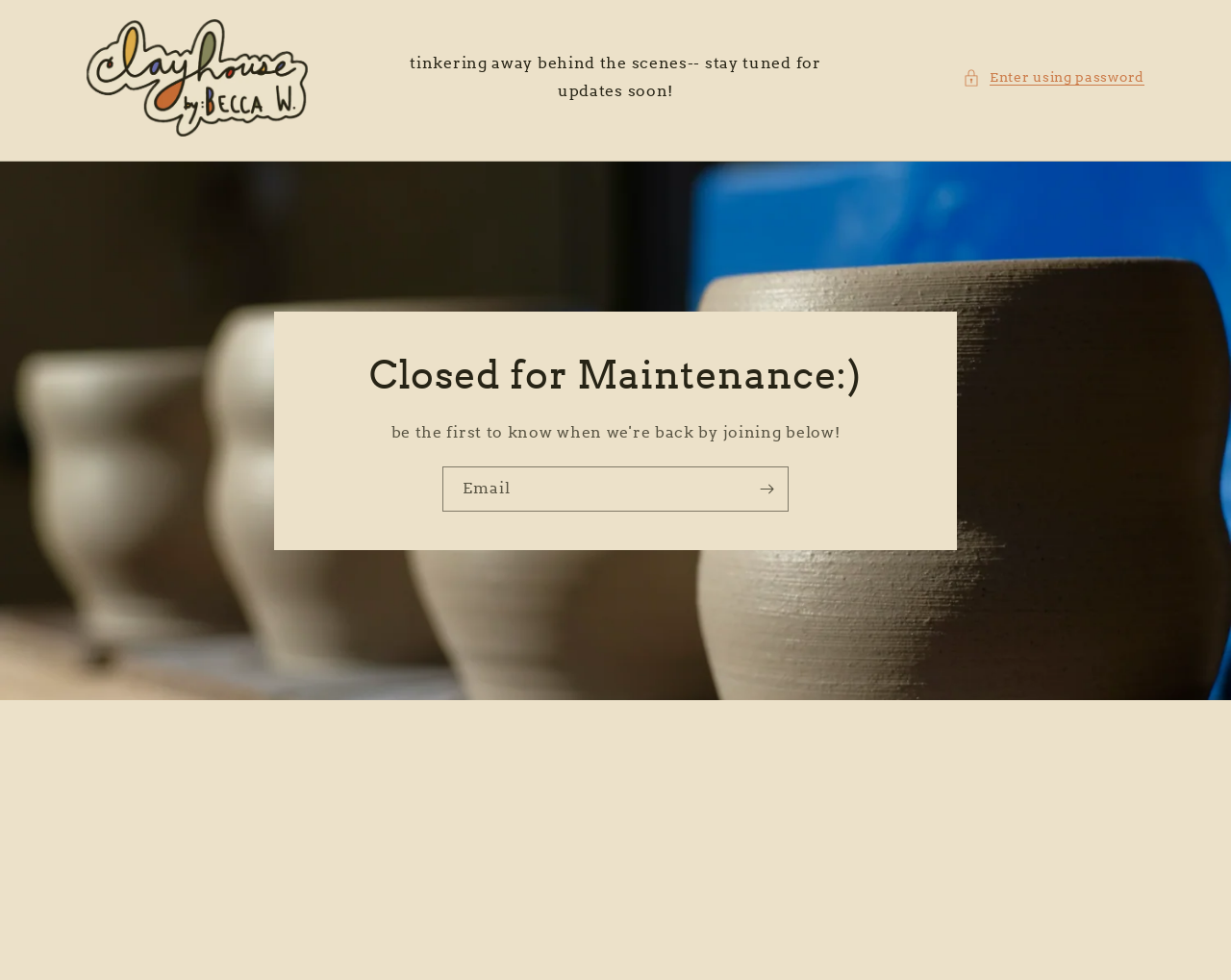What is the current status of the website? Based on the screenshot, please respond with a single word or phrase.

Closed for Maintenance